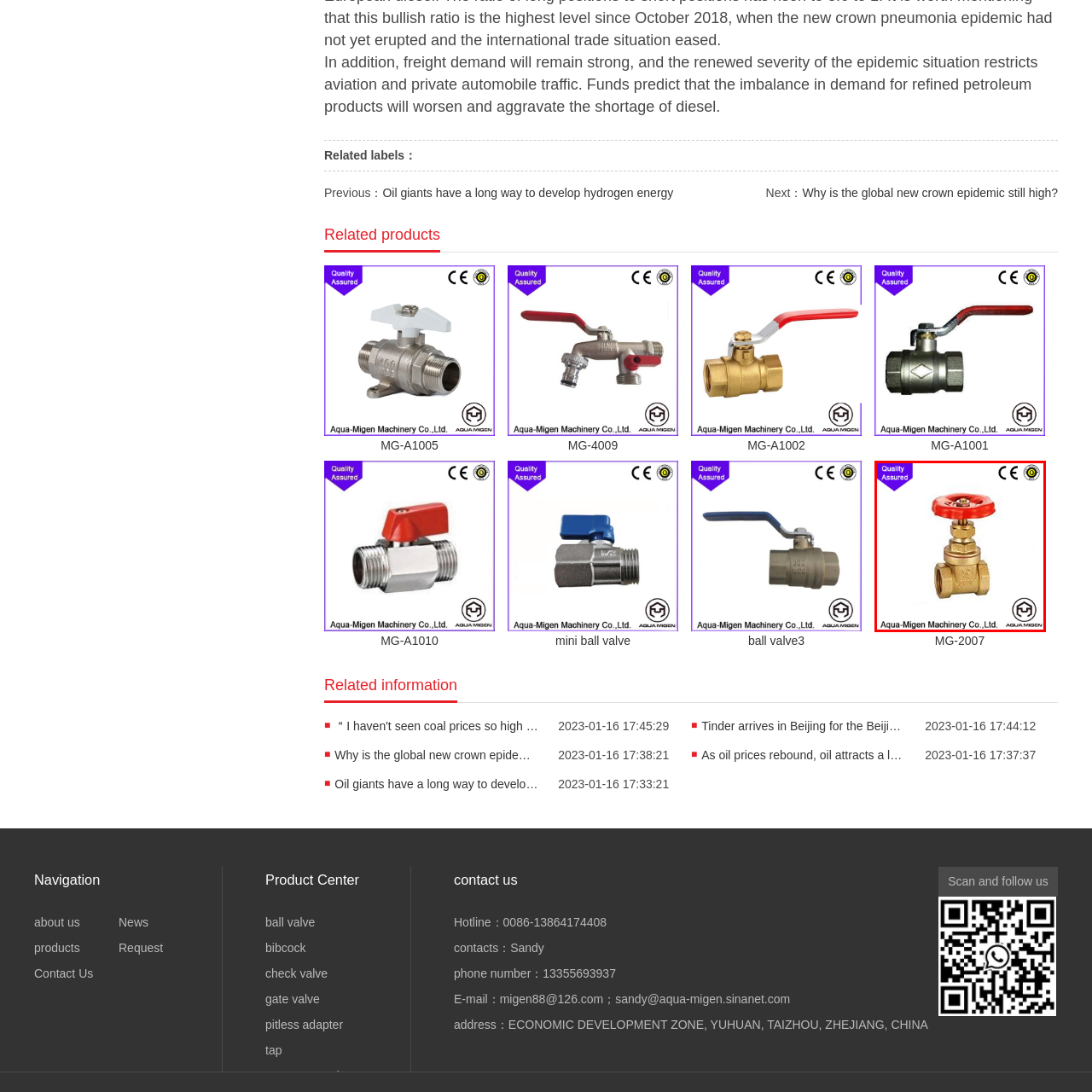What is the name of the manufacturing company?
Observe the image inside the red bounding box and give a concise answer using a single word or phrase.

Aqua-Migen Machinery Co., Ltd.